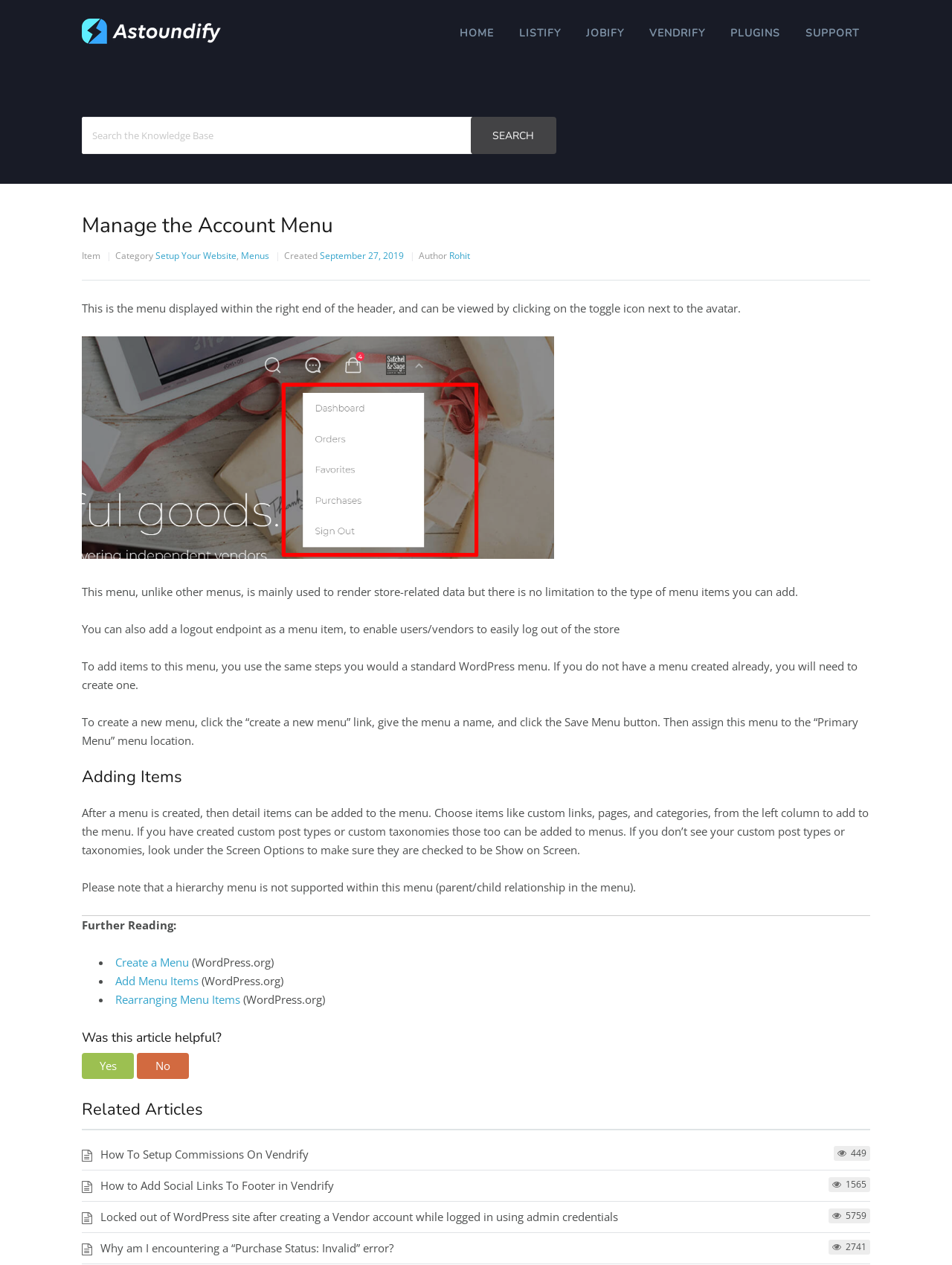How do you add items to the account menu?
From the image, provide a succinct answer in one word or a short phrase.

use the same steps as a standard WordPress menu